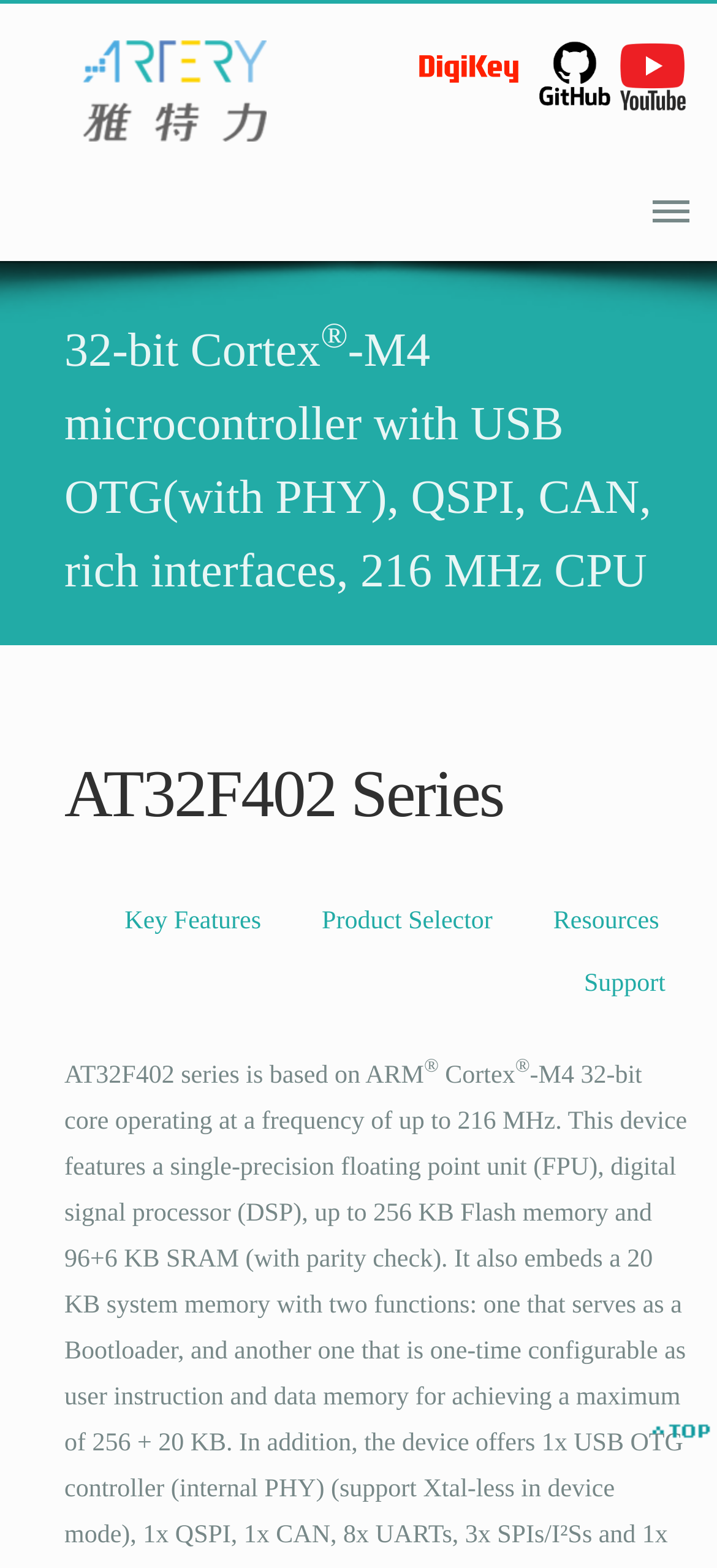What is the CPU frequency of the microcontroller?
Please respond to the question thoroughly and include all relevant details.

The heading '32-bit Cortex-M4 microcontroller with USB OTG(with PHY), QSPI, CAN, rich interfaces, 216 MHz CPU' mentions the CPU frequency of the microcontroller as 216 MHz.